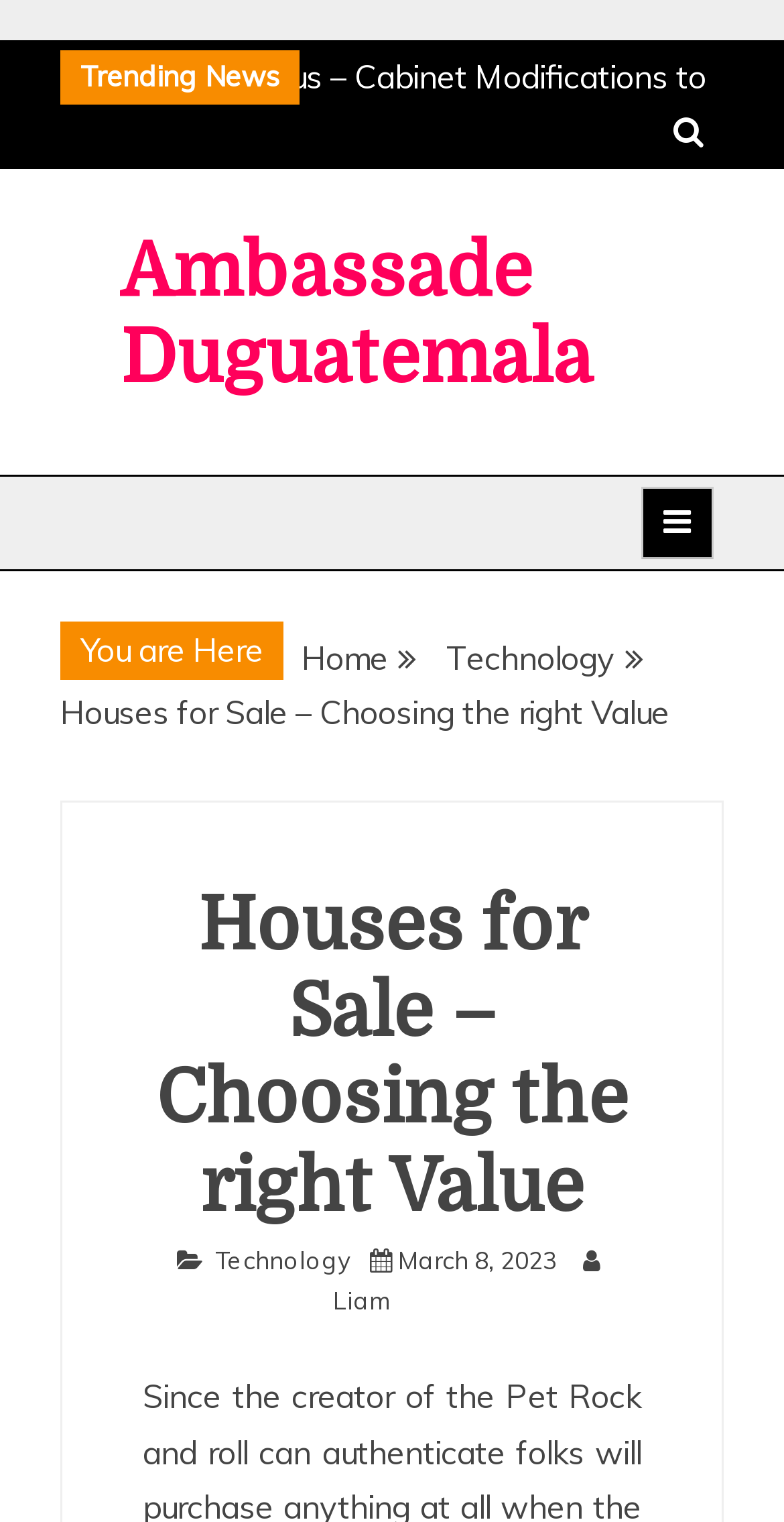Use a single word or phrase to answer the following:
What is the date of the article?

March 8, 2023